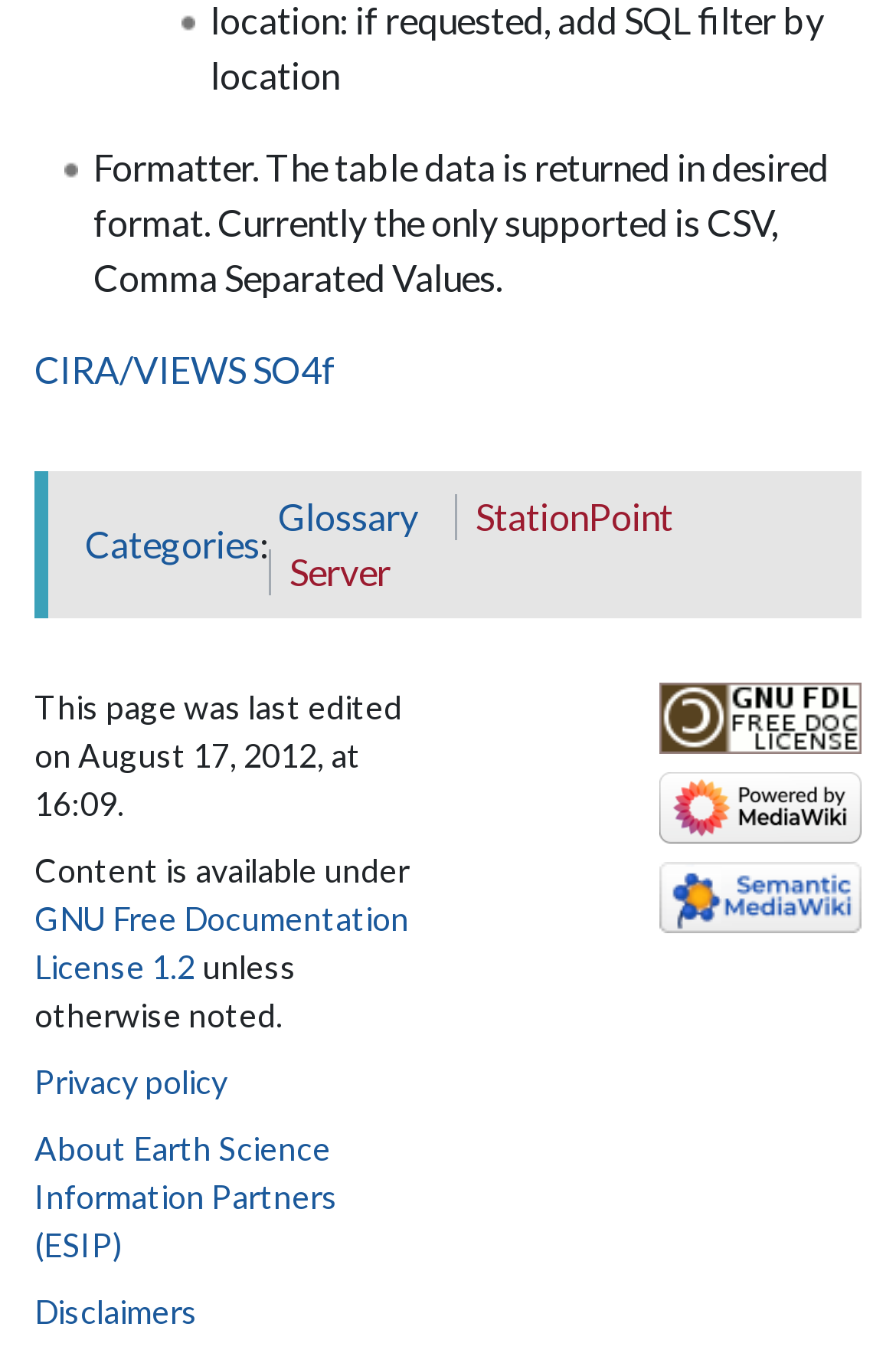What is the purpose of the StationPoint link?
Based on the image, give a concise answer in the form of a single word or short phrase.

Unknown